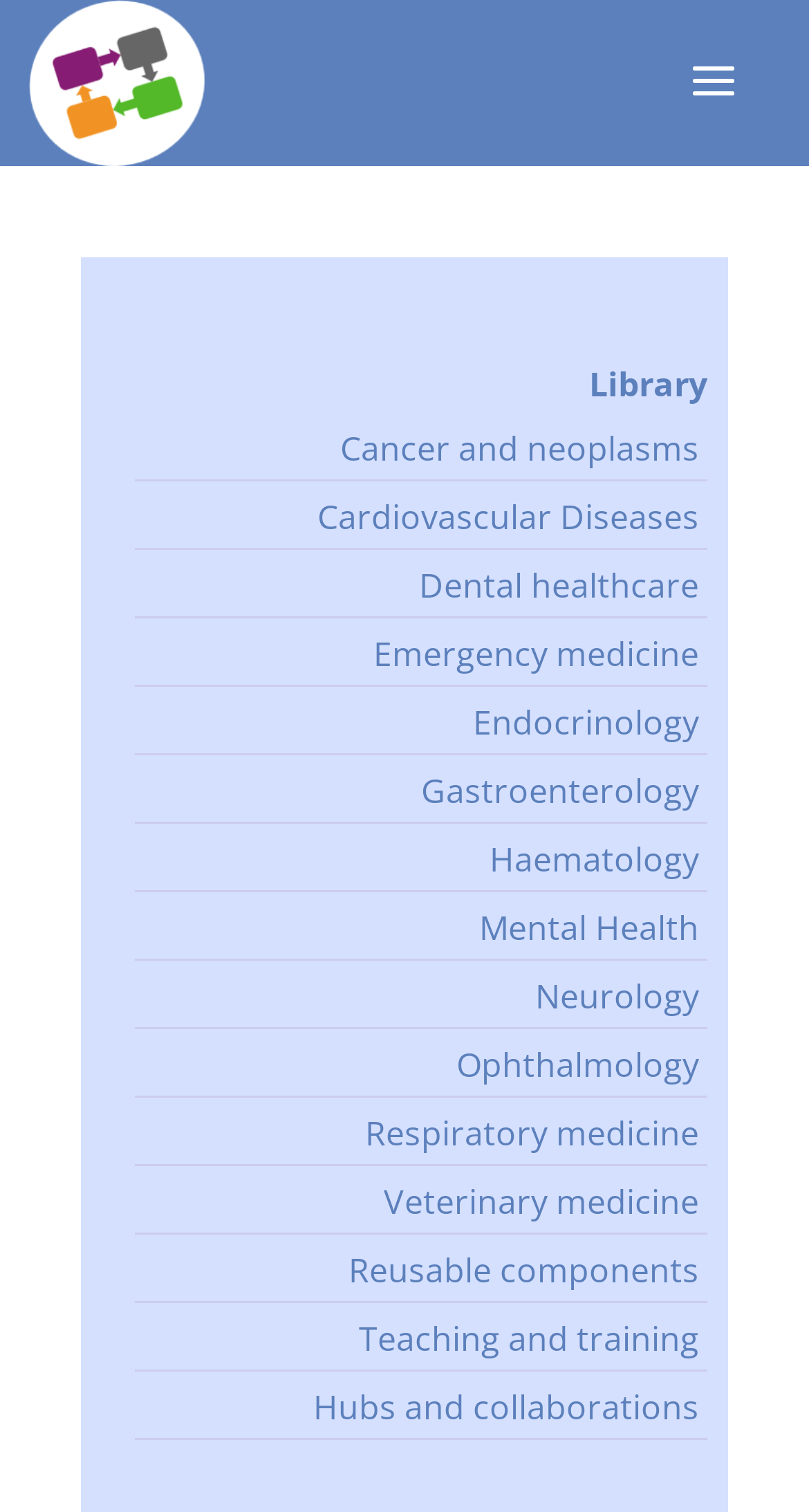Pinpoint the bounding box coordinates of the clickable area necessary to execute the following instruction: "go to OpenClinical homepage". The coordinates should be given as four float numbers between 0 and 1, namely [left, top, right, bottom].

[0.036, 0.037, 0.253, 0.068]